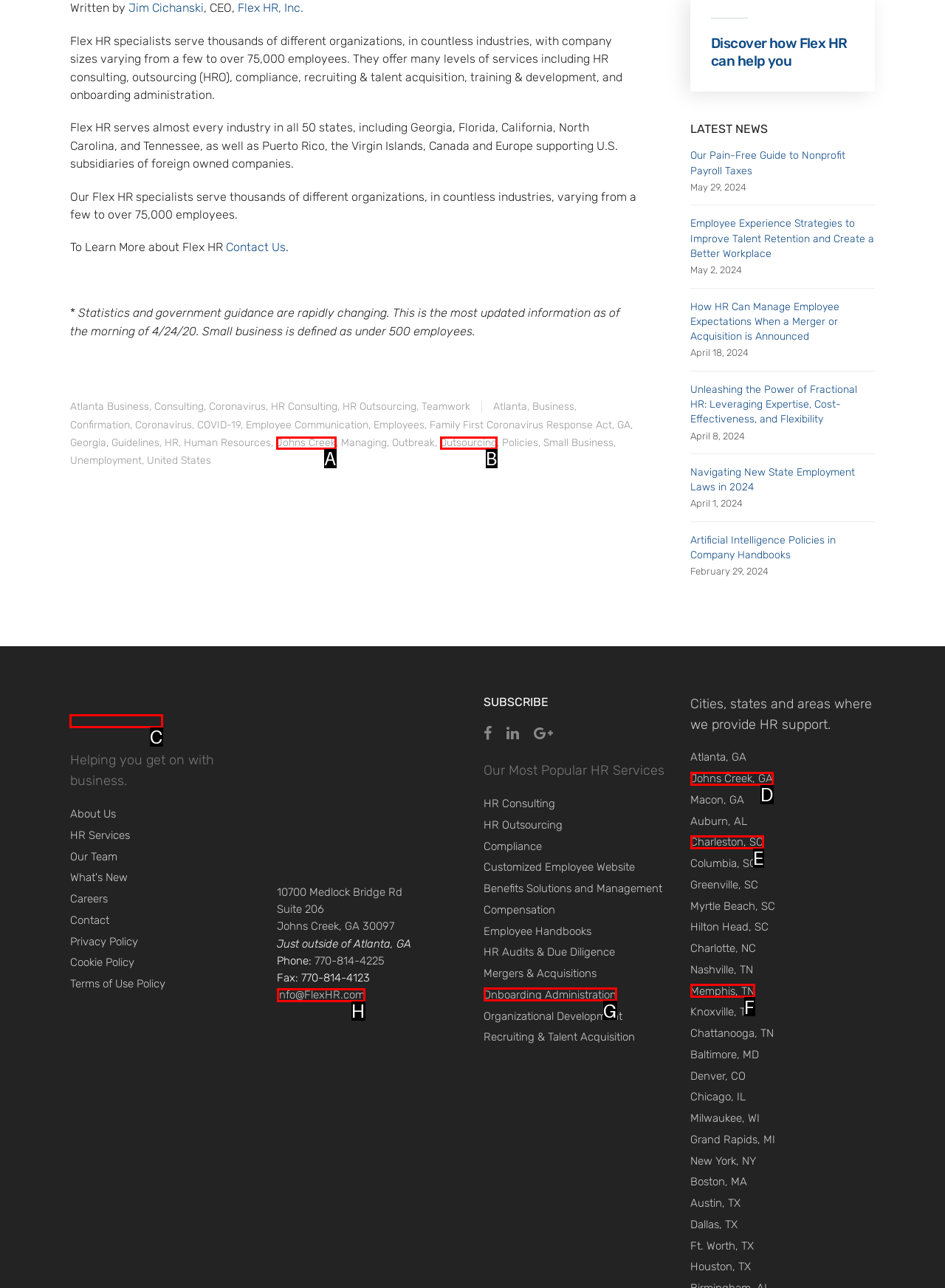Determine which UI element I need to click to achieve the following task: Get help with HR consulting and outsourcing Provide your answer as the letter of the selected option.

C